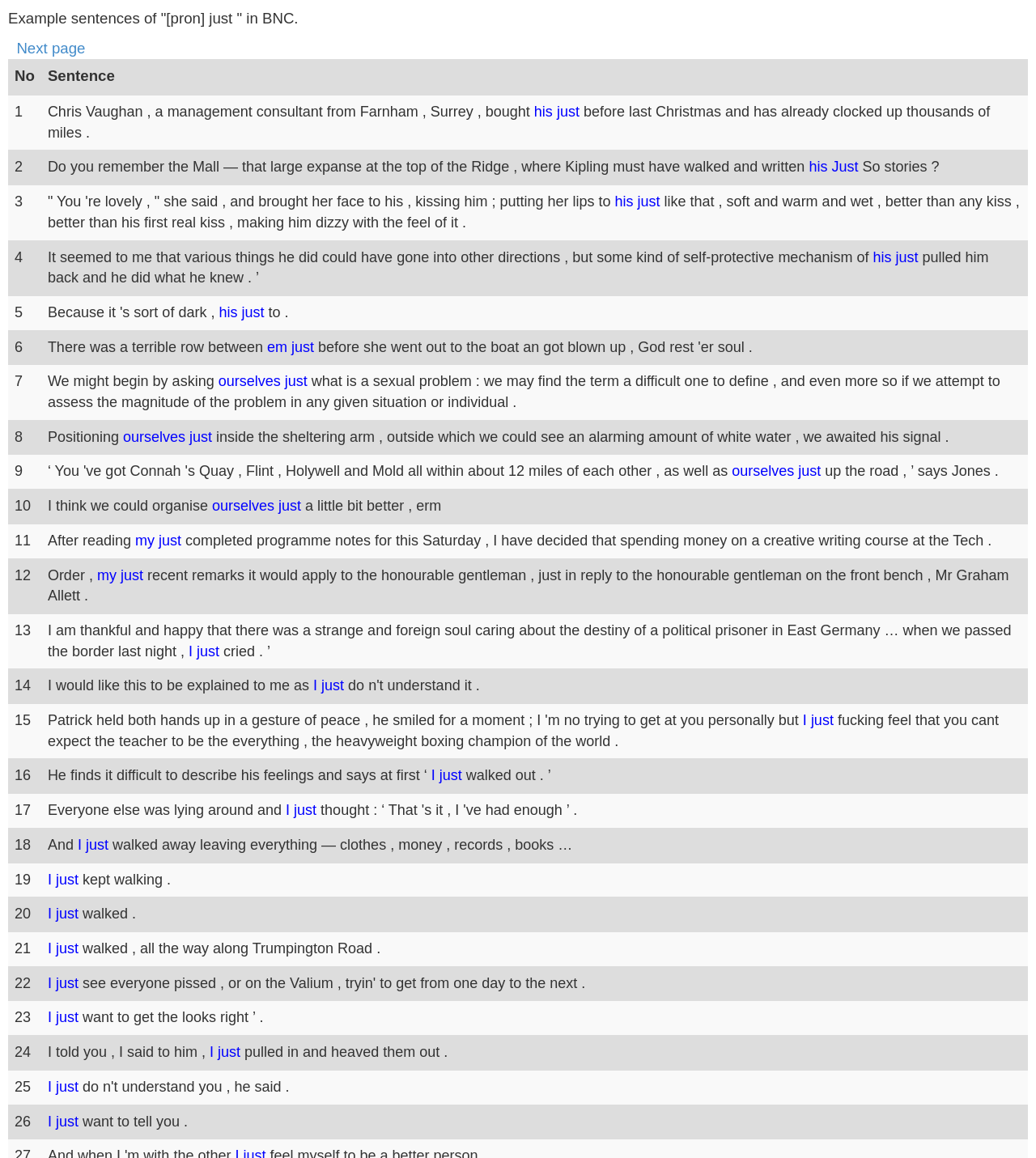Identify the bounding box of the HTML element described here: "Next page". Provide the coordinates as four float numbers between 0 and 1: [left, top, right, bottom].

[0.016, 0.034, 0.082, 0.049]